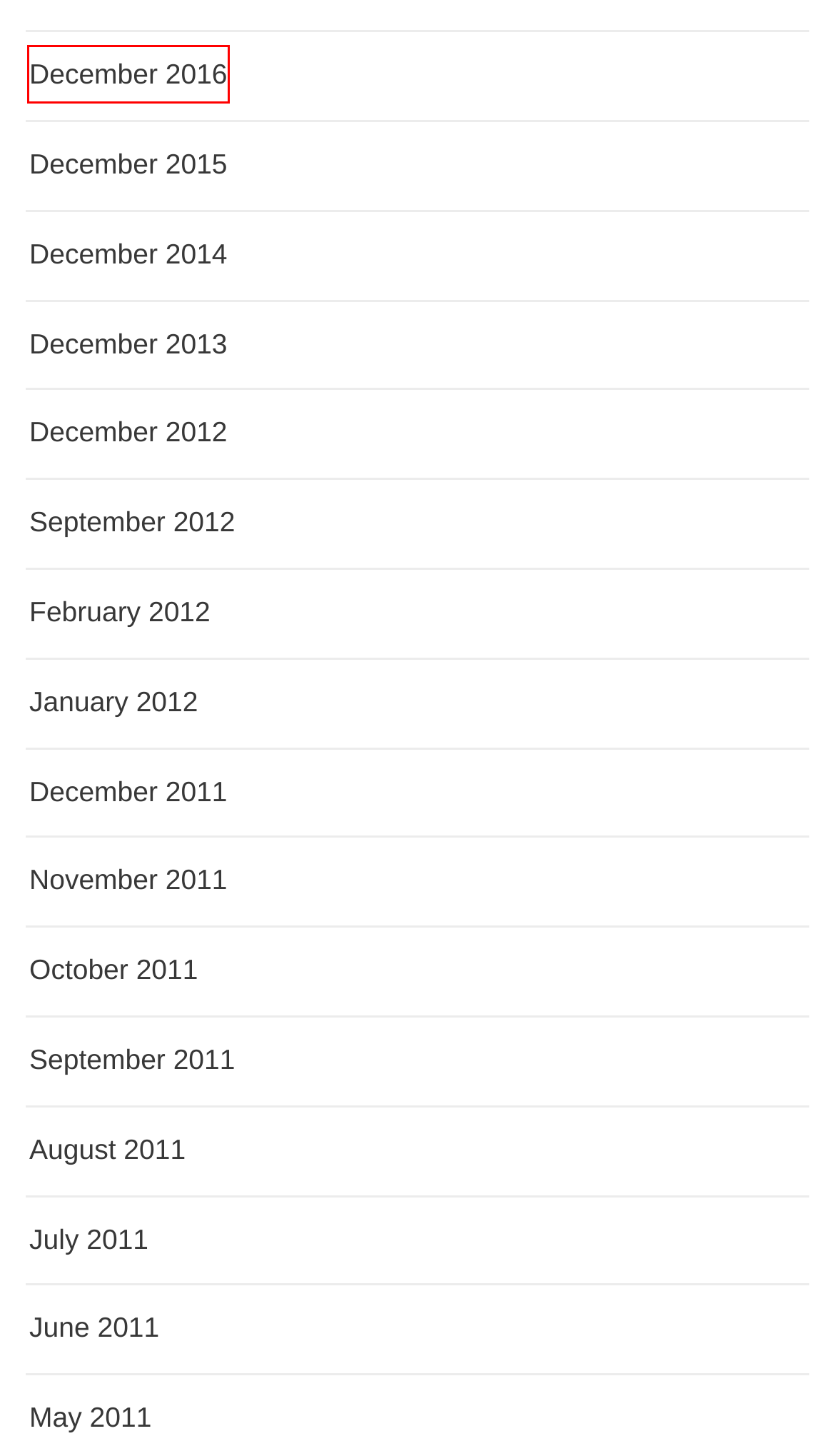You have a screenshot showing a webpage with a red bounding box around a UI element. Choose the webpage description that best matches the new page after clicking the highlighted element. Here are the options:
A. September 2011 | Harrison & Sharene Klein
B. December 2012 | Harrison & Sharene Klein
C. December 2016 | Harrison & Sharene Klein
D. December 2015 | Harrison & Sharene Klein
E. November 2011 | Harrison & Sharene Klein
F. February 2012 | Harrison & Sharene Klein
G. October 2011 | Harrison & Sharene Klein
H. August 2011 | Harrison & Sharene Klein

C